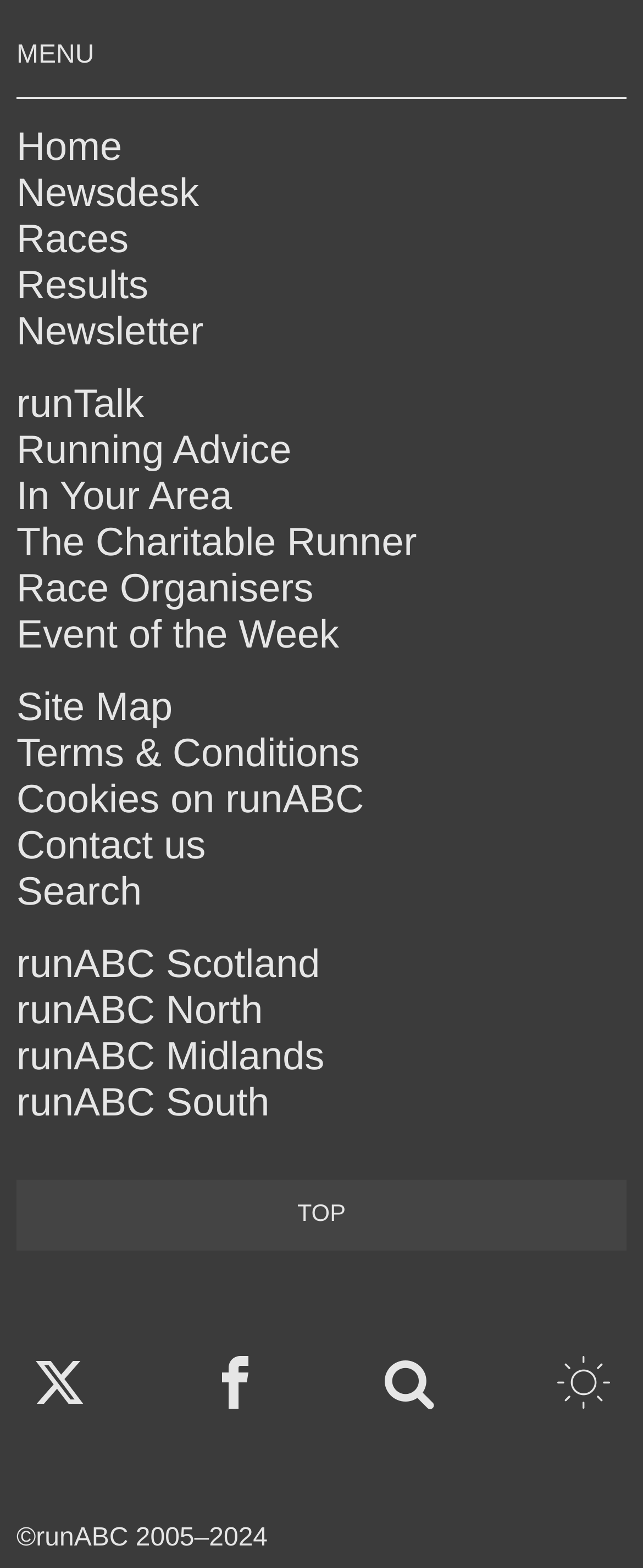Based on the image, please elaborate on the answer to the following question:
How many regional runABC links are there?

I found four regional runABC links, which are runABC Scotland, runABC North, runABC Midlands, and runABC South, located at the bottom of the page.